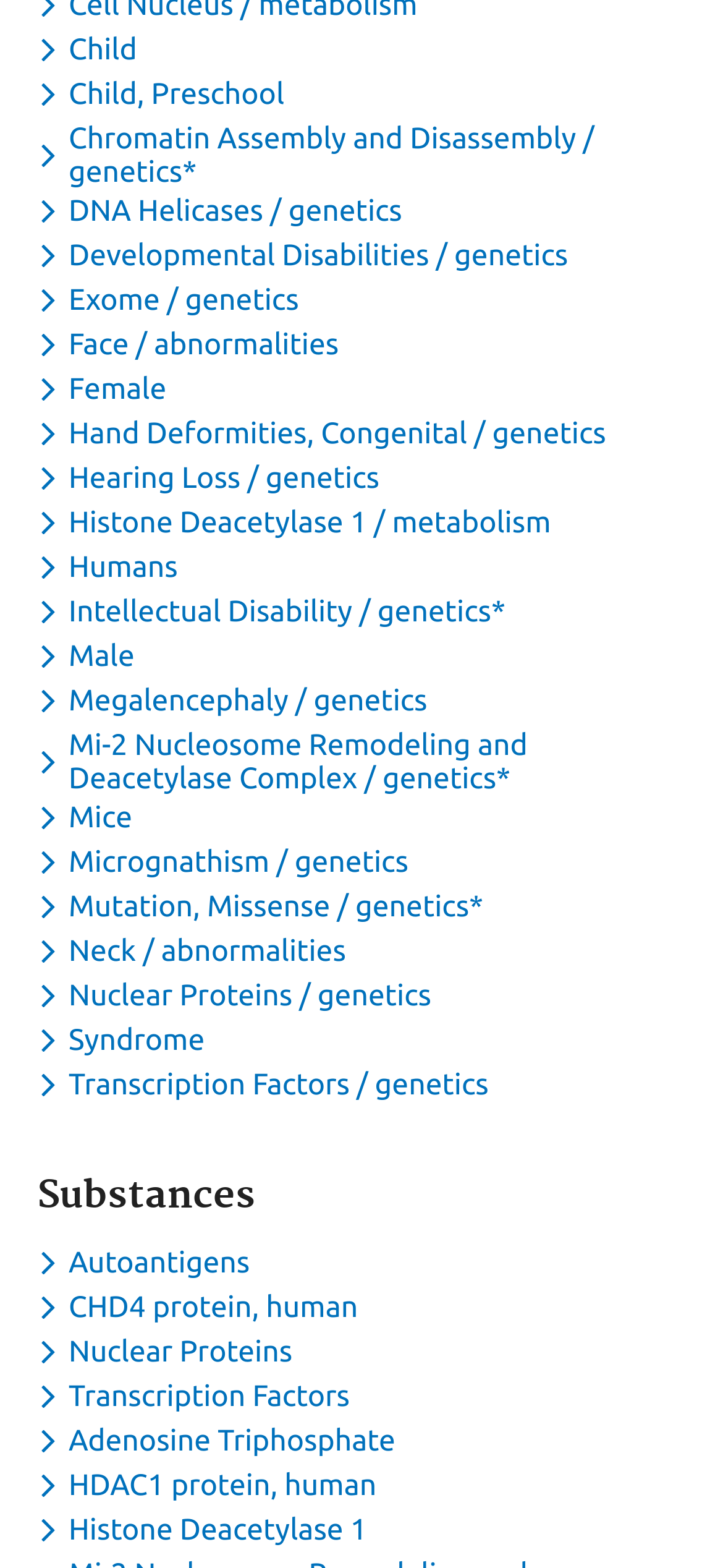How many keywords are related to genetics? Observe the screenshot and provide a one-word or short phrase answer.

At least 5